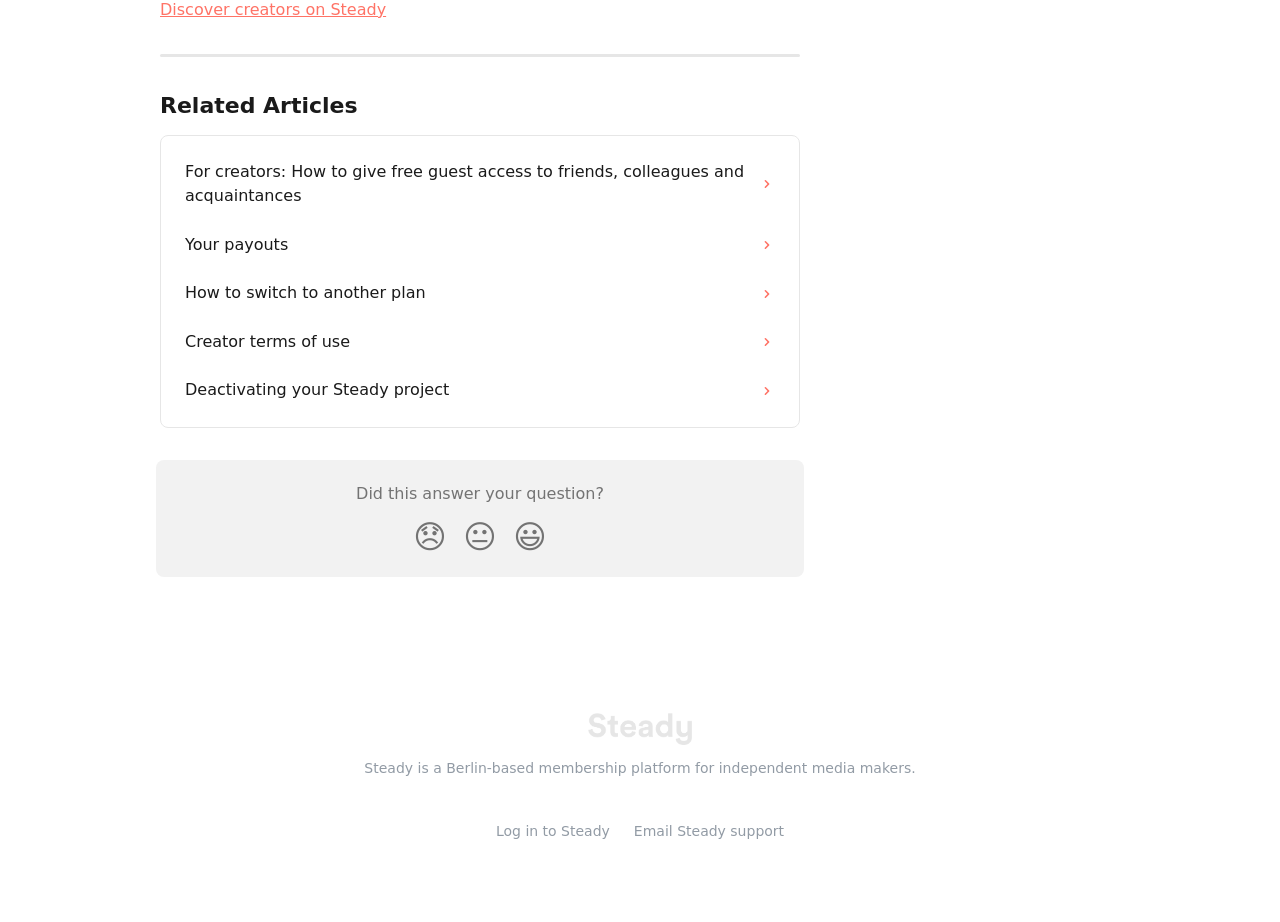Based on the element description: "Creator terms of use", identify the UI element and provide its bounding box coordinates. Use four float numbers between 0 and 1, [left, top, right, bottom].

[0.135, 0.345, 0.615, 0.397]